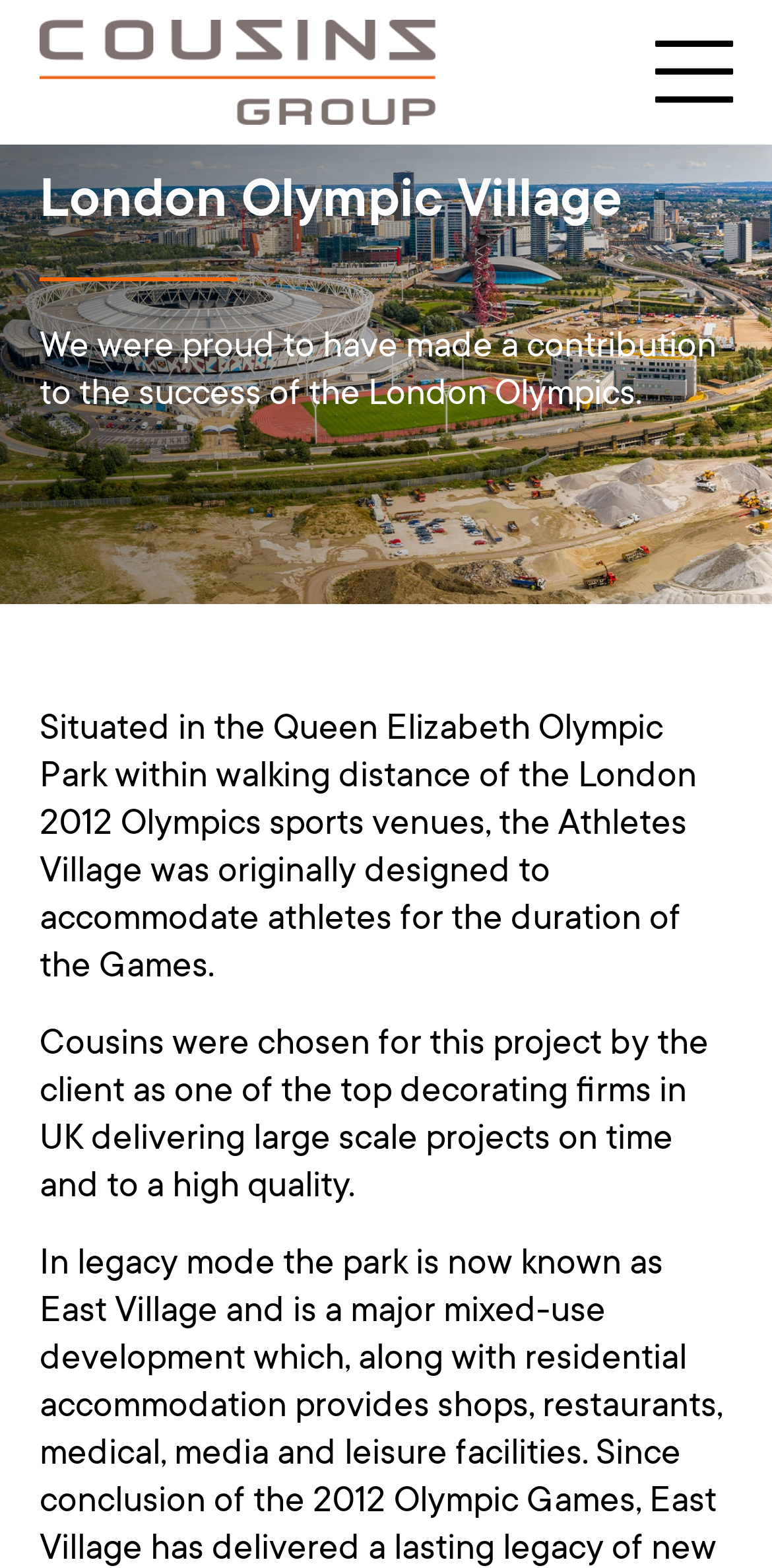Generate a comprehensive caption for the webpage you are viewing.

The webpage is about the London Olympic Village, specifically highlighting Cousins Group's contribution to the project. At the top left, there is a link to "Cousins Group" accompanied by an image with the same name. To the right of this, there is a link to "Toggle navigation". 

Below the "Cousins Group" link, there are several links arranged vertically, including "Sectors", "About Us", "Our Work", "News", and "Contact". 

Further down, there is a heading that reads "London Olympic Village", followed by a horizontal separator. Below this separator, there is a paragraph of text that describes Cousins Group's contribution to the London Olympics. 

Below this paragraph, there is another block of text that provides more information about the Athletes Village, its location, and Cousins Group's role in the project. Finally, there is a third block of text that highlights Cousins Group's expertise in delivering large-scale projects on time and to a high quality.